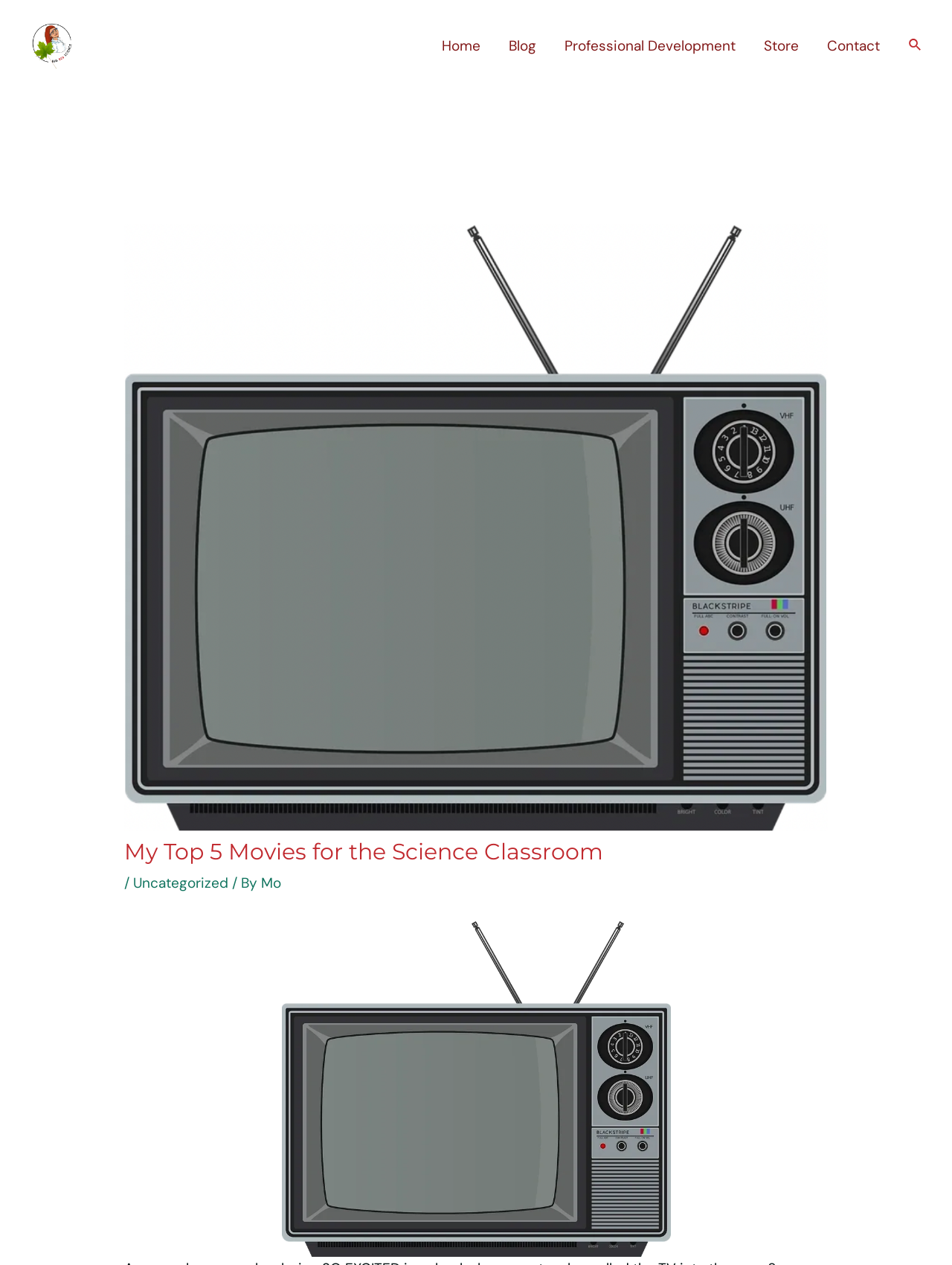Identify the bounding box coordinates for the region of the element that should be clicked to carry out the instruction: "search something". The bounding box coordinates should be four float numbers between 0 and 1, i.e., [left, top, right, bottom].

[0.955, 0.028, 0.969, 0.044]